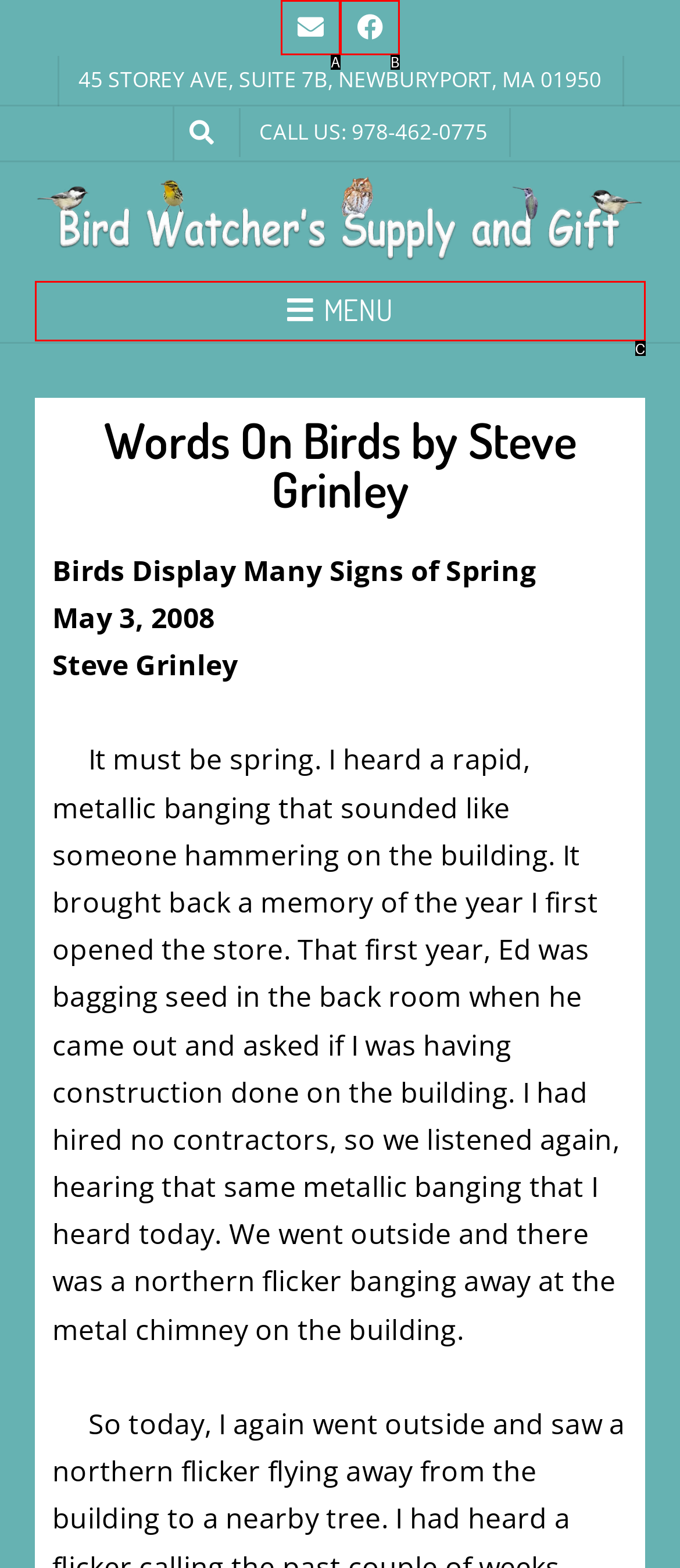Given the description: menu, identify the matching option. Answer with the corresponding letter.

C